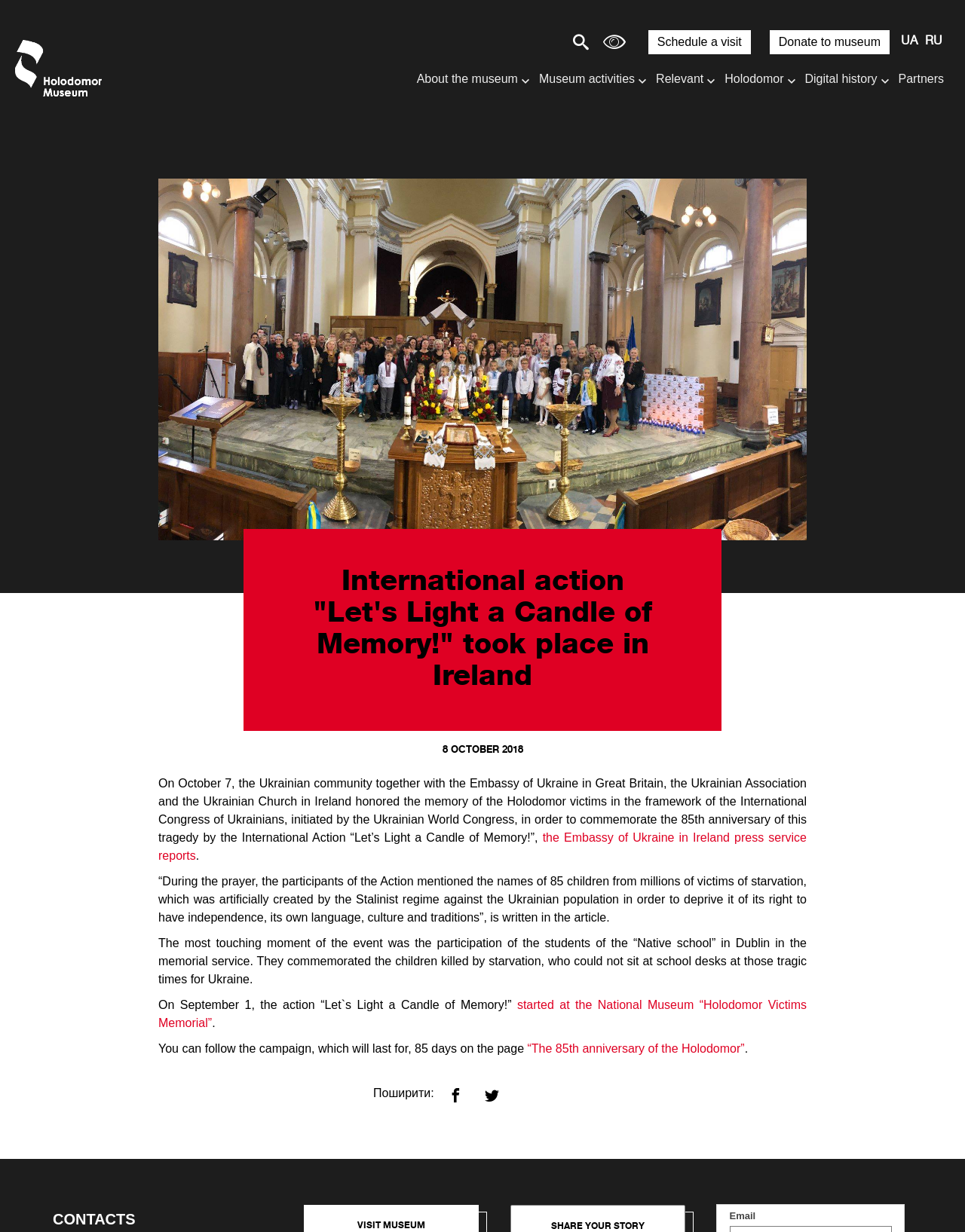Given the element description "Donate to museum" in the screenshot, predict the bounding box coordinates of that UI element.

[0.798, 0.024, 0.922, 0.044]